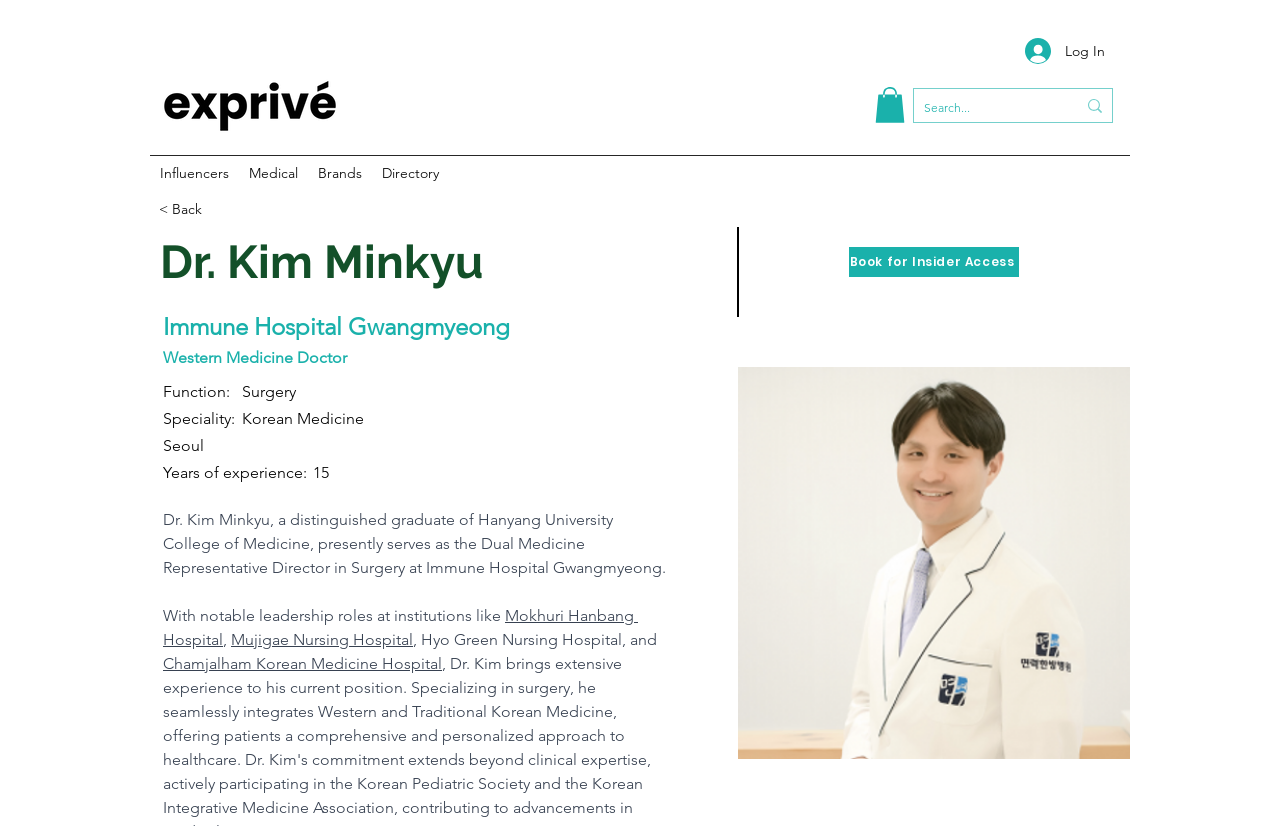Please provide the bounding box coordinate of the region that matches the element description: Chamjalham Korean Medicine Hospital. Coordinates should be in the format (top-left x, top-left y, bottom-right x, bottom-right y) and all values should be between 0 and 1.

[0.127, 0.792, 0.345, 0.815]